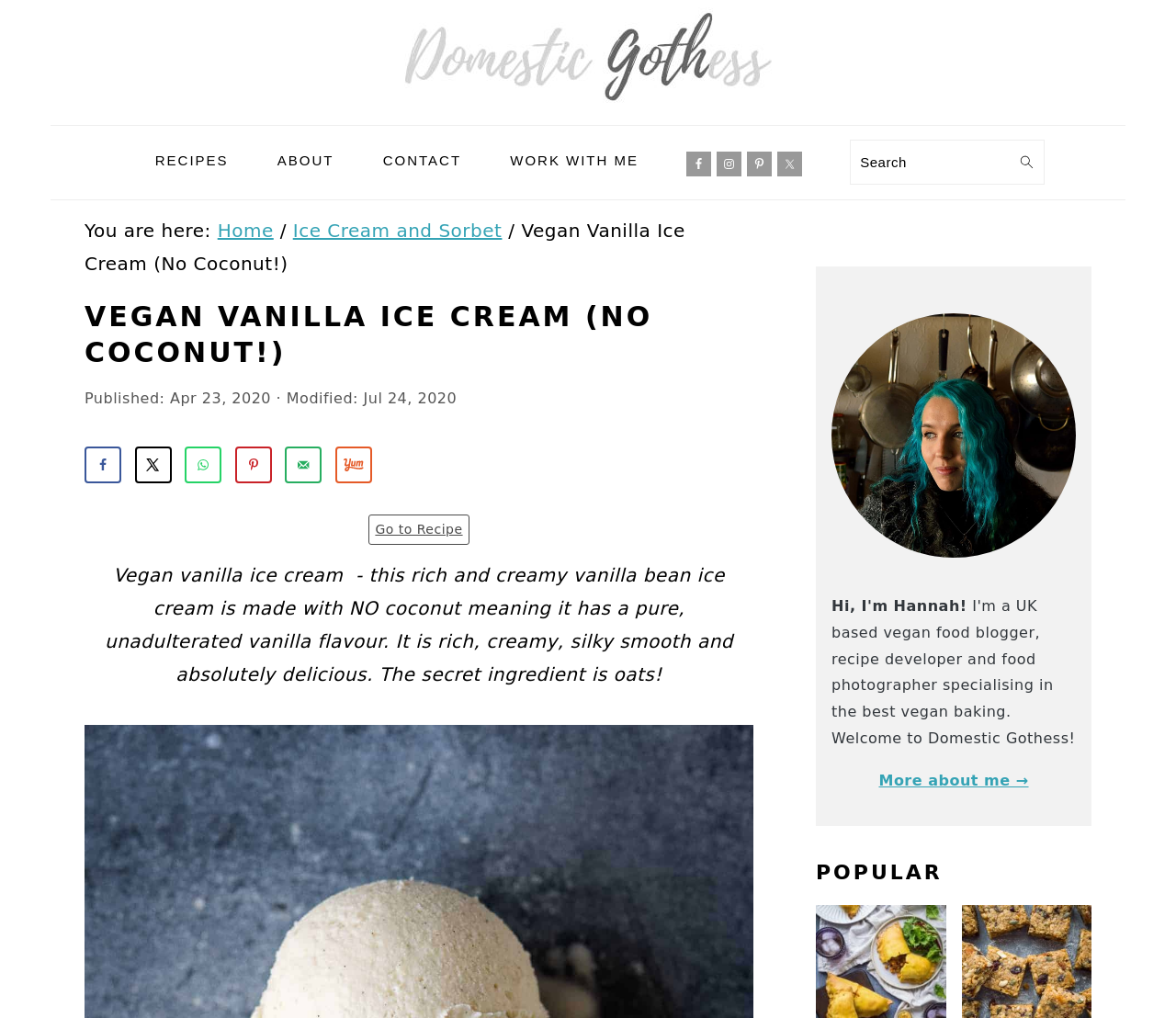Explain the features and main sections of the webpage comprehensively.

This webpage is about a vegan vanilla ice cream recipe. At the top, there are three "Skip to" links, followed by a logo and a navigation menu with links to "RECIPES", "ABOUT", "CONTACT", and "WORK WITH ME". Below the navigation menu, there are social media links to Facebook, Instagram, Pinterest, and Twitter, along with a search bar.

The main content of the page is divided into two sections. On the left, there is a breadcrumb trail showing the path "Home > Ice Cream and Sorbet > Vegan Vanilla Ice Cream (No Coconut!)". Below the breadcrumb trail, there is a heading with the title of the recipe, "VEGAN VANILLA ICE CREAM (NO COCONUT!)", followed by the publication and modification dates.

On the right, there is a sidebar with a heading "PRIMARY SIDEBAR". Below the heading, there is a figure with an image of Hannah Hossack-Lodge, the author of the blog, Domestic Gothess. Below the image, there is a link to "More about me →".

Below the title, there are several social media sharing links, including "Share on Facebook", "Share on X", "Share on WhatsApp", "Save to Pinterest", and "Send over email". Next to the sharing links, there is a "Go to Recipe" button.

The main content of the recipe is a paragraph describing the vegan vanilla ice cream, stating that it is rich, creamy, silky smooth, and absolutely delicious, with oats as the secret ingredient.